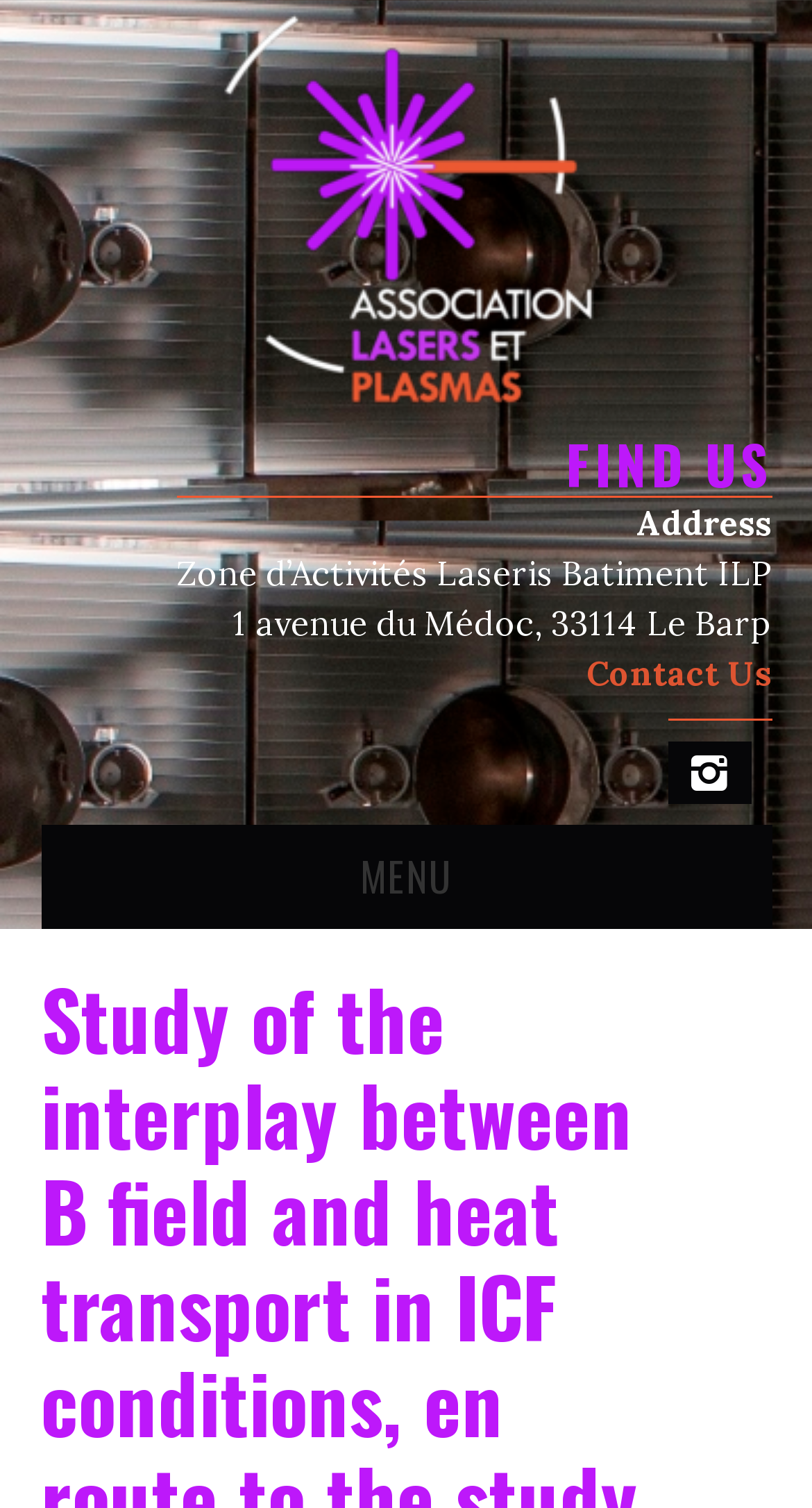Show me the bounding box coordinates of the clickable region to achieve the task as per the instruction: "Access the ACADEMIC ACCESS page".

[0.05, 0.897, 0.712, 0.966]